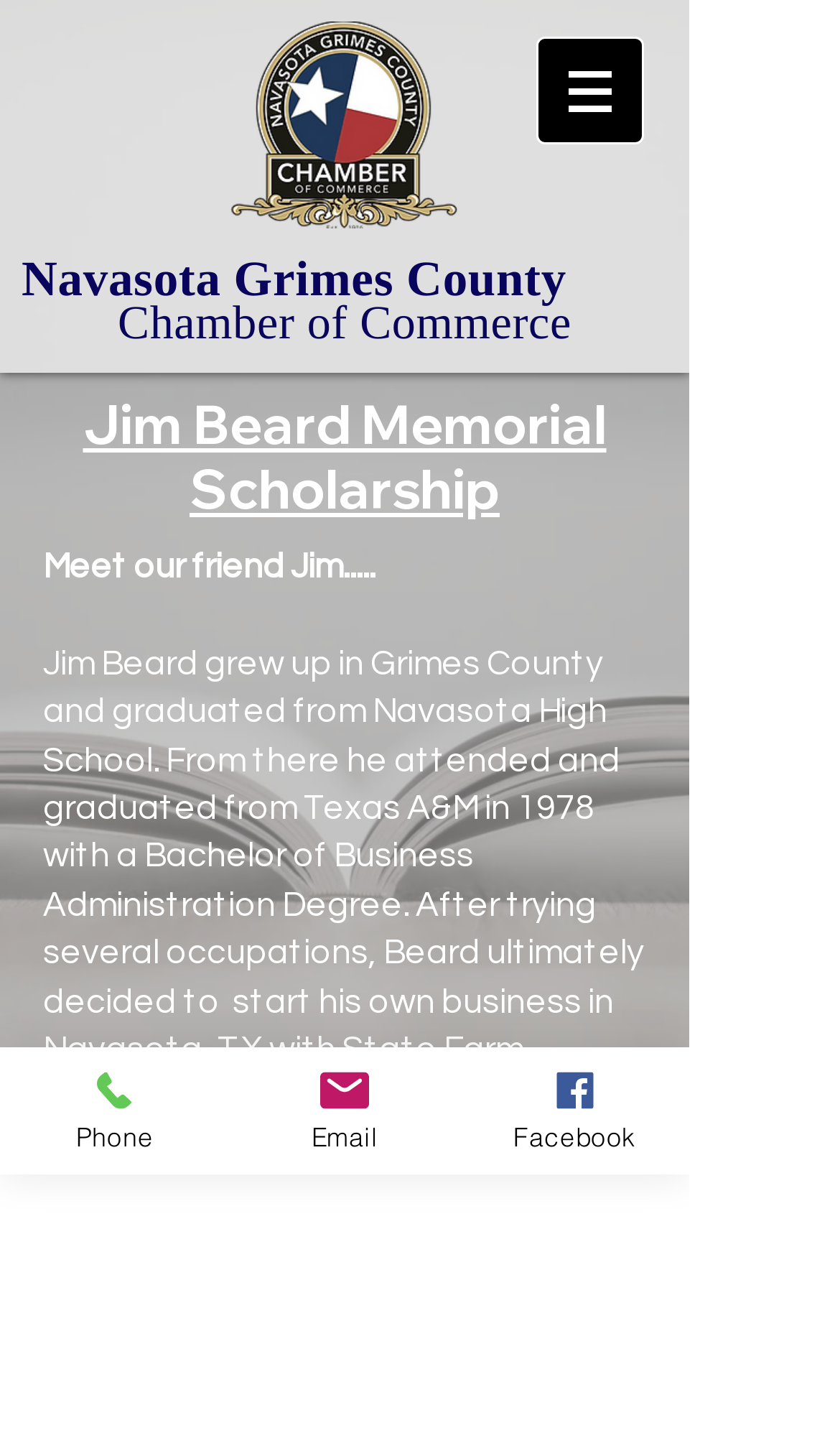Offer an extensive depiction of the webpage and its key elements.

The webpage is about the Jim Beard Memorial Scholarship, affiliated with the Navasota Grimes County Chamber of Commerce. At the top left corner, there is a Chamber Logo image. Next to it, on the top right, is a navigation menu labeled "Site" with a dropdown button. 

Below the navigation menu, there are three headings stacked vertically, with "Navasota Grimes County" at the top, followed by "Chamber of Commerce", and then "Jim Beard Memorial Scholarship". 

To the right of the headings, there is a brief introduction to Jim Beard, with a short paragraph summarizing his life, followed by a longer paragraph detailing his education, career, and accomplishments. 

At the bottom of the page, there are three links to contact the organization: "Phone", "Email", and "Facebook", each accompanied by a small icon. The "Phone" link is located at the bottom left, the "Email" link is in the middle, and the "Facebook" link is at the bottom right.